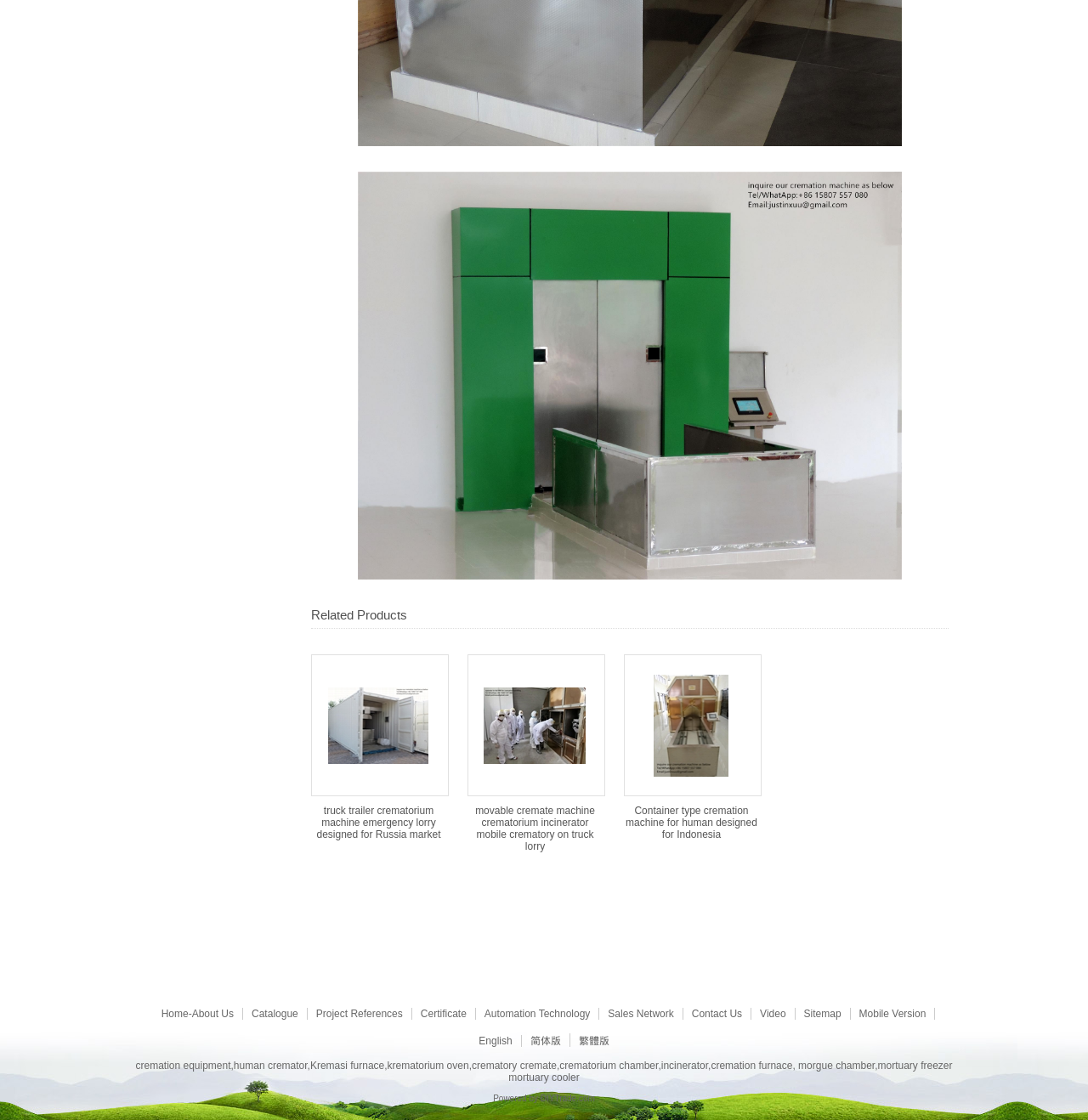Locate the bounding box coordinates of the area you need to click to fulfill this instruction: 'Visit 'DIYTrade.com''. The coordinates must be in the form of four float numbers ranging from 0 to 1: [left, top, right, bottom].

[0.497, 0.976, 0.547, 0.985]